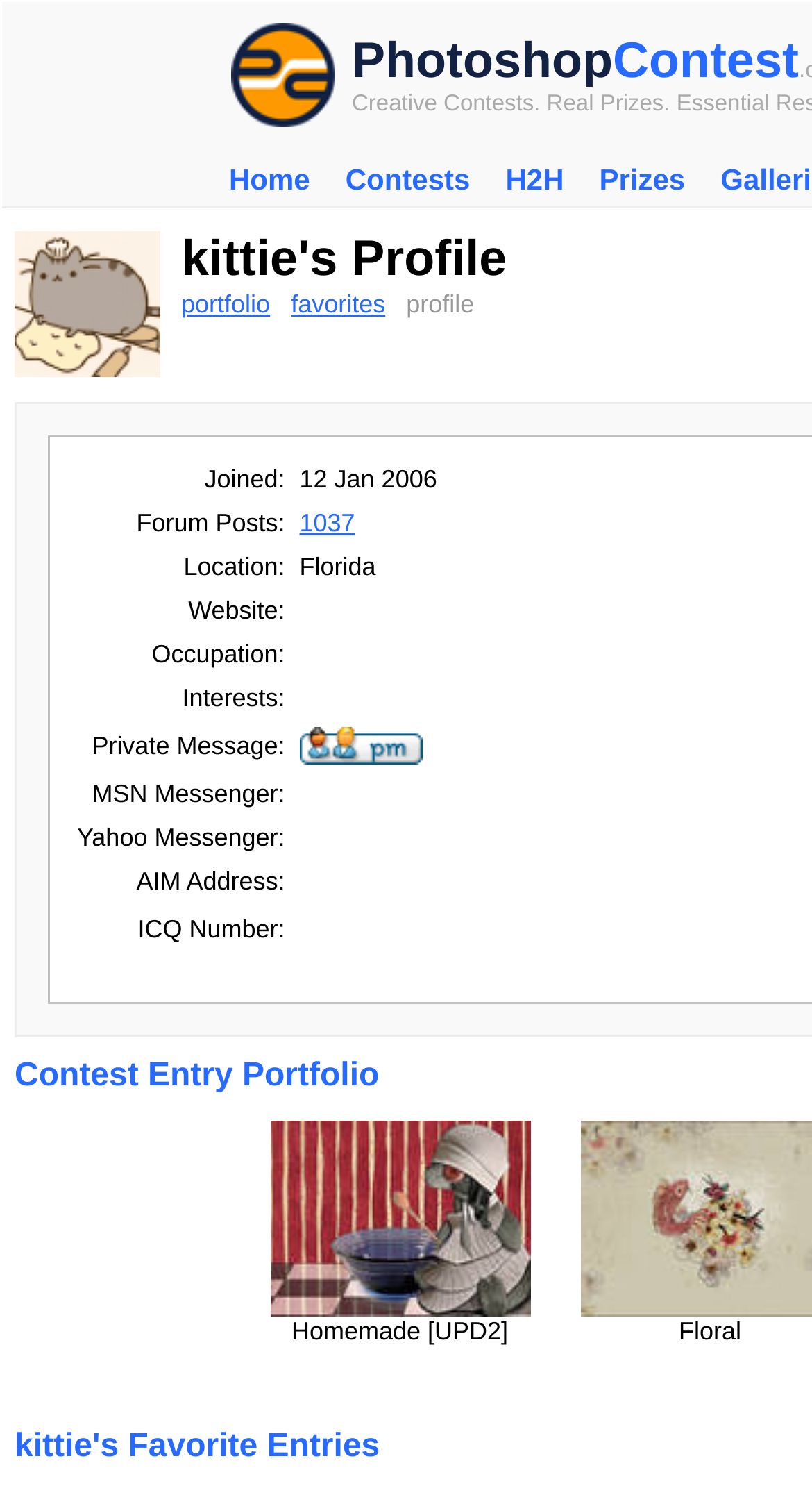Indicate the bounding box coordinates of the element that must be clicked to execute the instruction: "View the 'portfolio'". The coordinates should be given as four float numbers between 0 and 1, i.e., [left, top, right, bottom].

[0.223, 0.194, 0.333, 0.213]